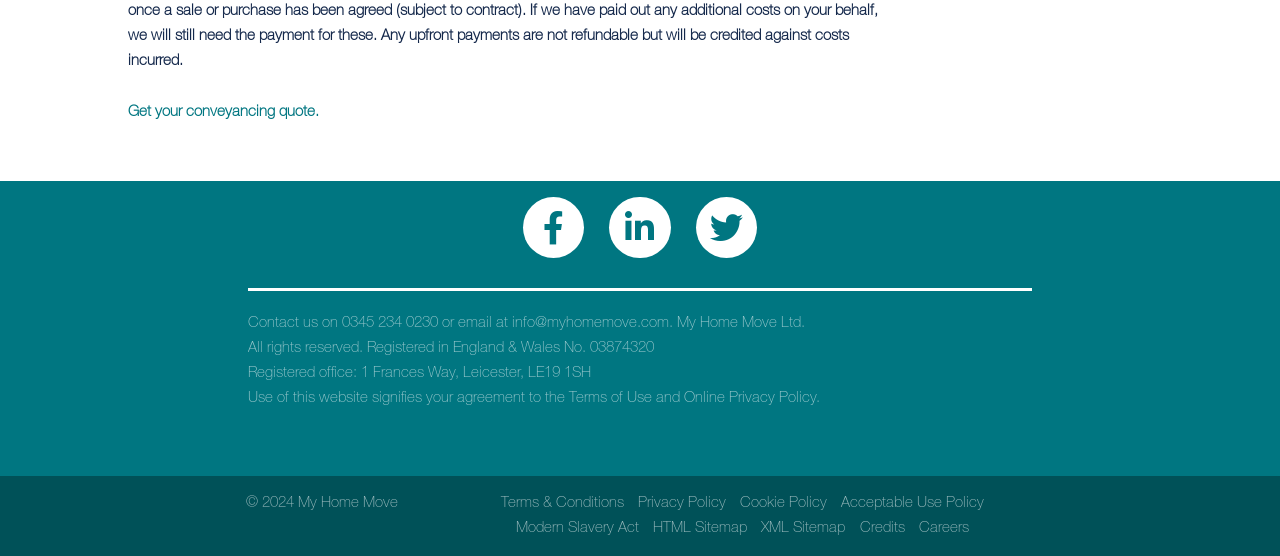What is the phone number to contact?
Please provide a comprehensive answer to the question based on the webpage screenshot.

I found the phone number by looking at the StaticText element with the content 'Contact us on 0345 234 0230 or email at info@myhomemove.com.' which is located at the bottom of the page.